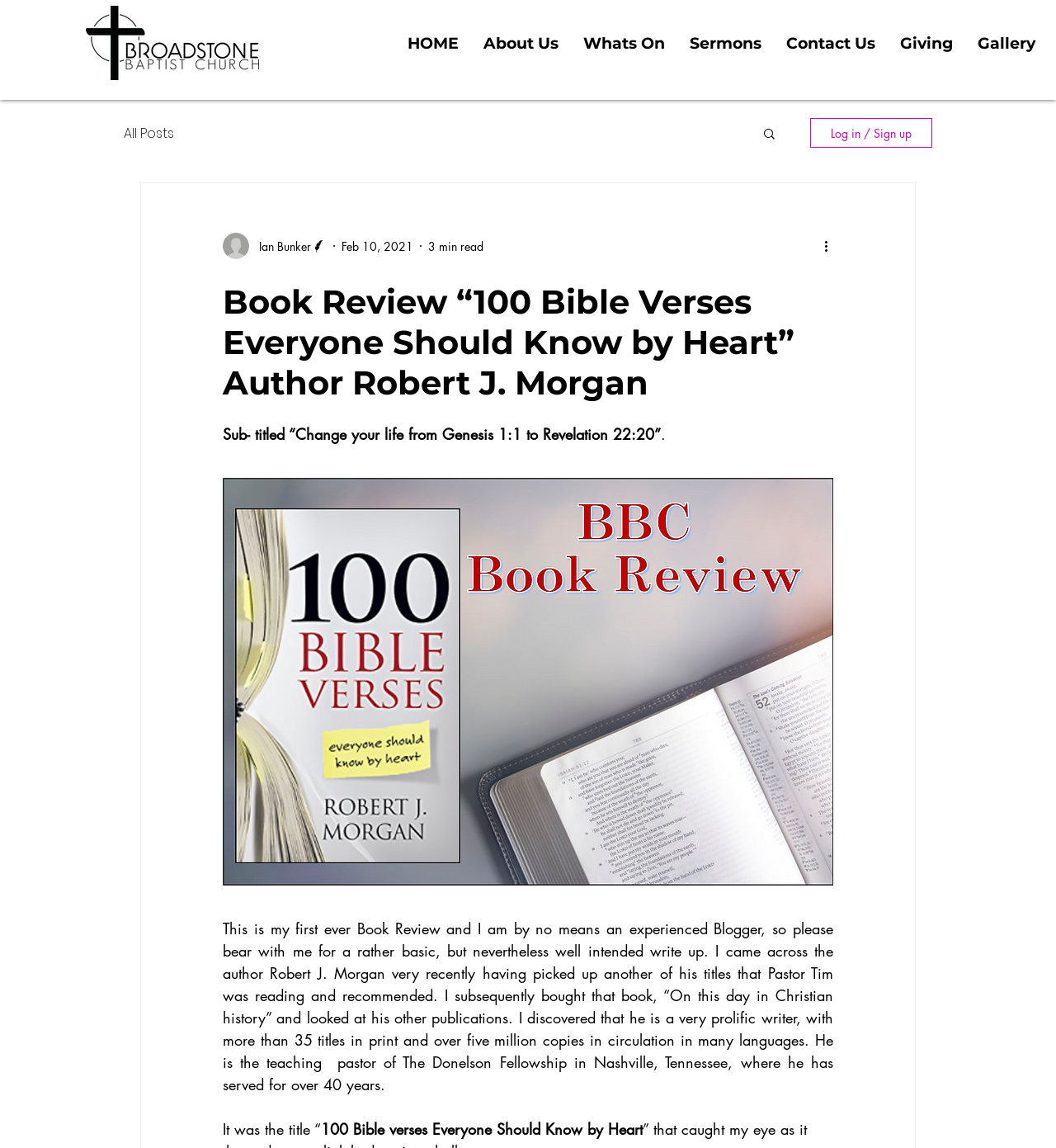Extract the primary header of the webpage and generate its text.

Book Review “100 Bible Verses Everyone Should Know by Heart” Author Robert J. Morgan